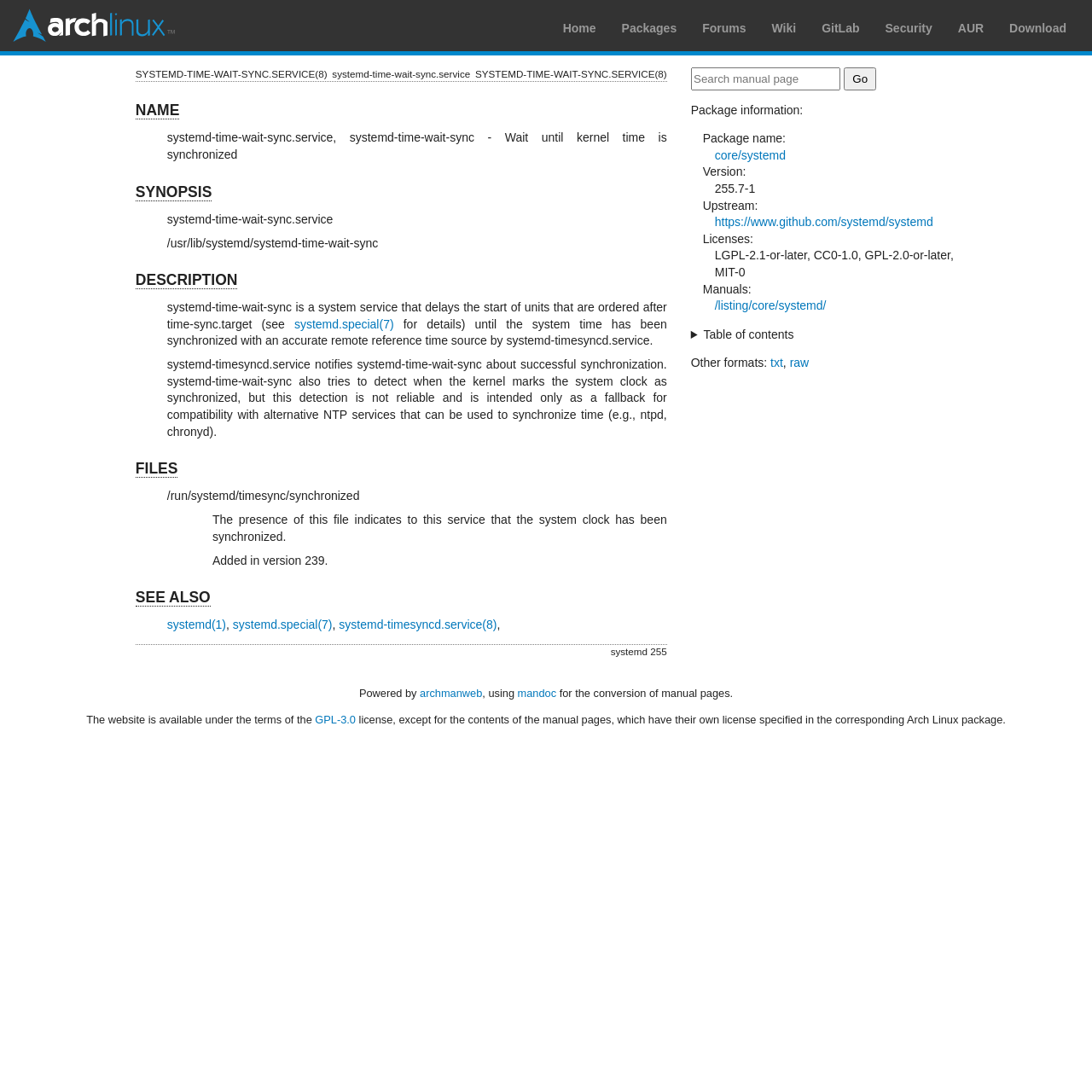Describe all significant elements and features of the webpage.

The webpage is a manual page for the systemd-time-wait-sync service, provided by the Arch Linux manual pages. At the top of the page, there are several links to other Arch Linux resources, including the home page, packages, forums, wiki, GitLab, security, AUR, and download pages. 

Below the links, the main content of the page is divided into two sections. The left section contains the manual page content, which includes headings such as "NAME", "SYNOPSIS", "DESCRIPTION", "FILES", and "SEE ALSO". Each heading is followed by a brief description or explanation. There are also links to related systemd services and manual pages.

The right section of the page contains complementary information, including a search box, package information, and a table of contents. The package information section lists details such as the package name, version, upstream URL, licenses, and manuals. 

At the bottom of the page, there is a footer section that displays the page's copyright information, stating that it is powered by archmanweb and uses mandoc.